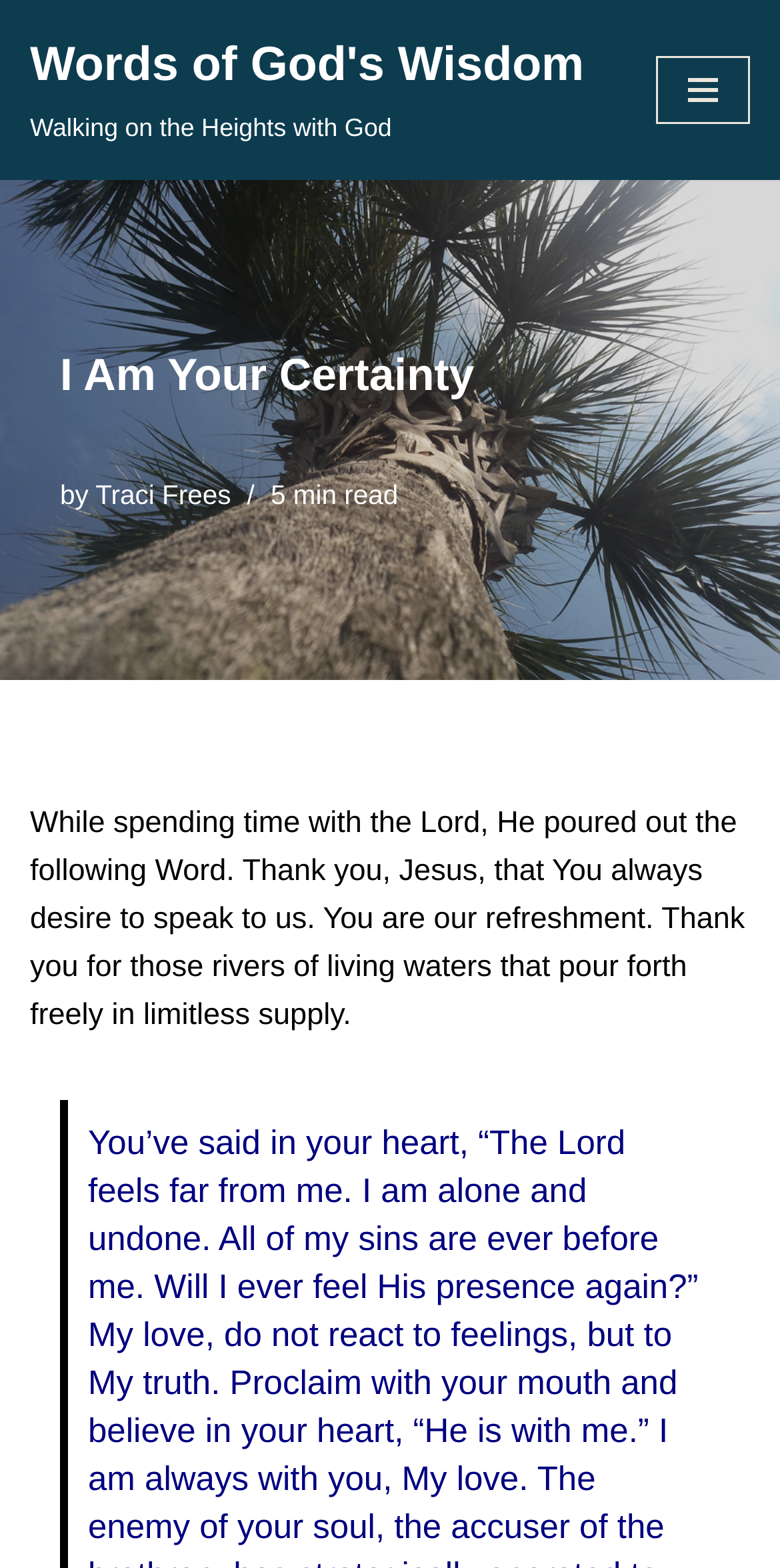Please give a succinct answer to the question in one word or phrase:
What is the author of the article?

Traci Frees